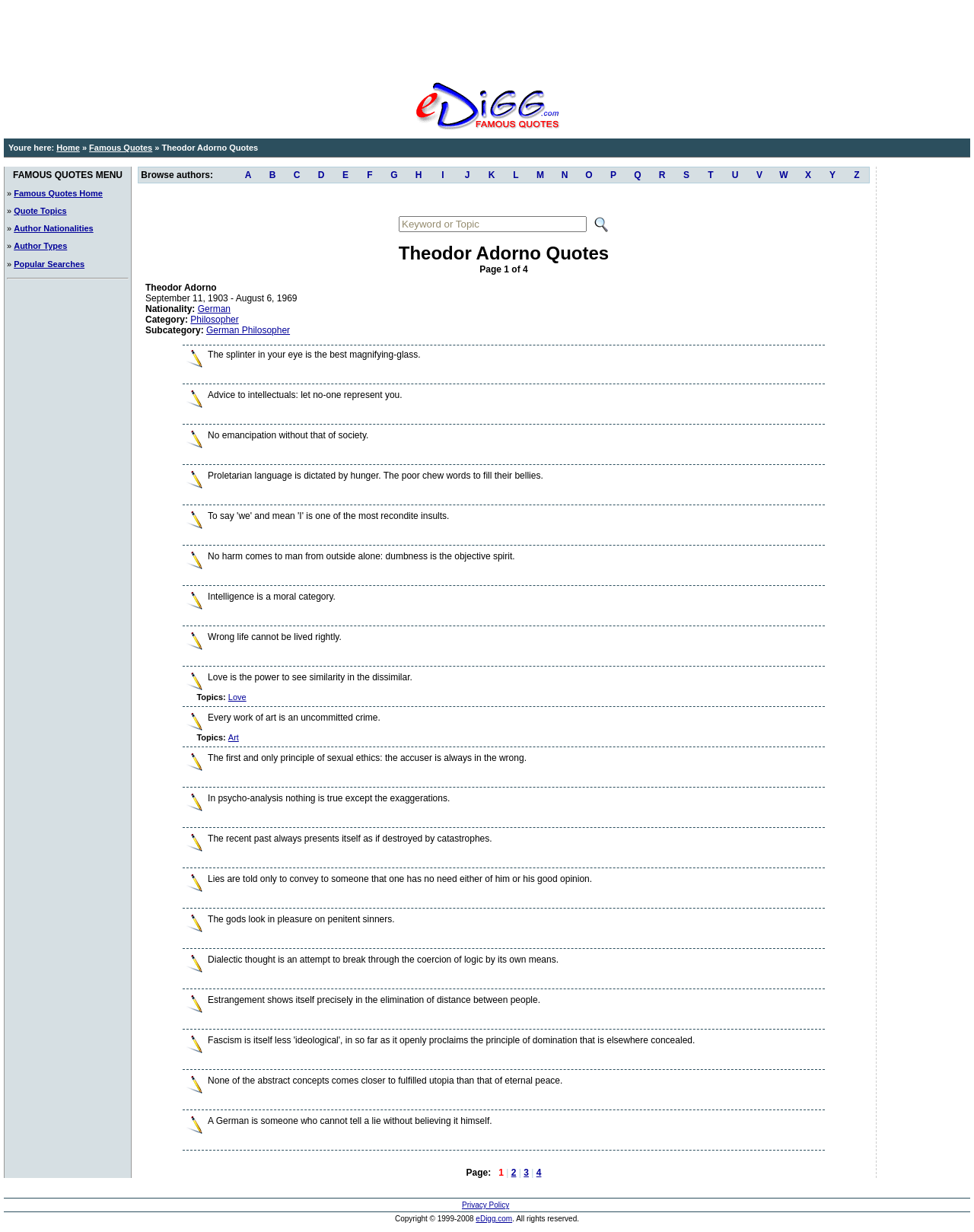Given the element description, predict the bounding box coordinates in the format (top-left x, top-left y, bottom-right x, bottom-right y), using floating point numbers between 0 and 1: aria-label="Advertisement" name="aswift_1" title="Advertisement"

[0.007, 0.23, 0.132, 0.601]